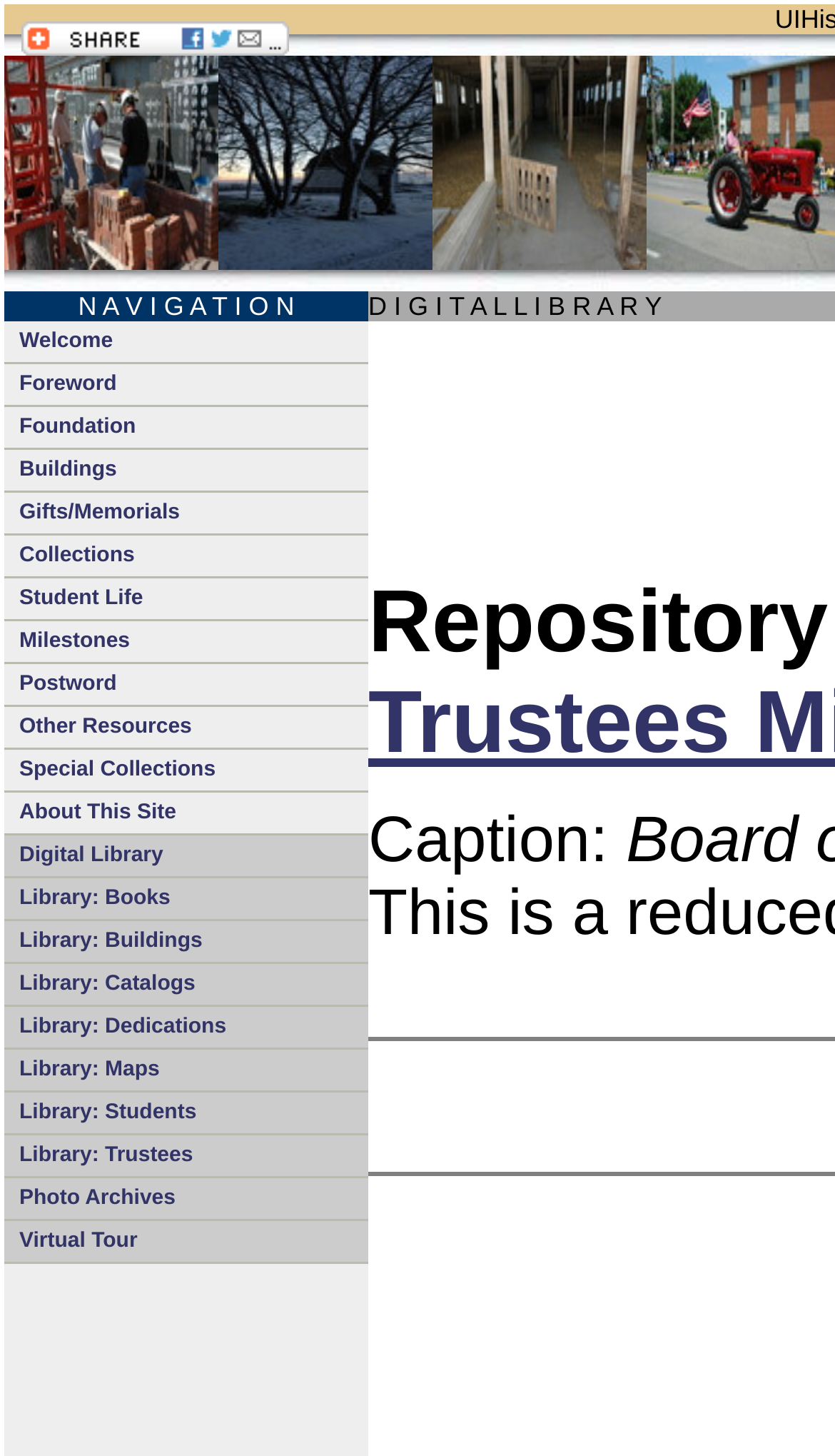Determine the bounding box coordinates of the clickable area required to perform the following instruction: "Click on the Welcome link". The coordinates should be represented as four float numbers between 0 and 1: [left, top, right, bottom].

[0.005, 0.22, 0.441, 0.25]